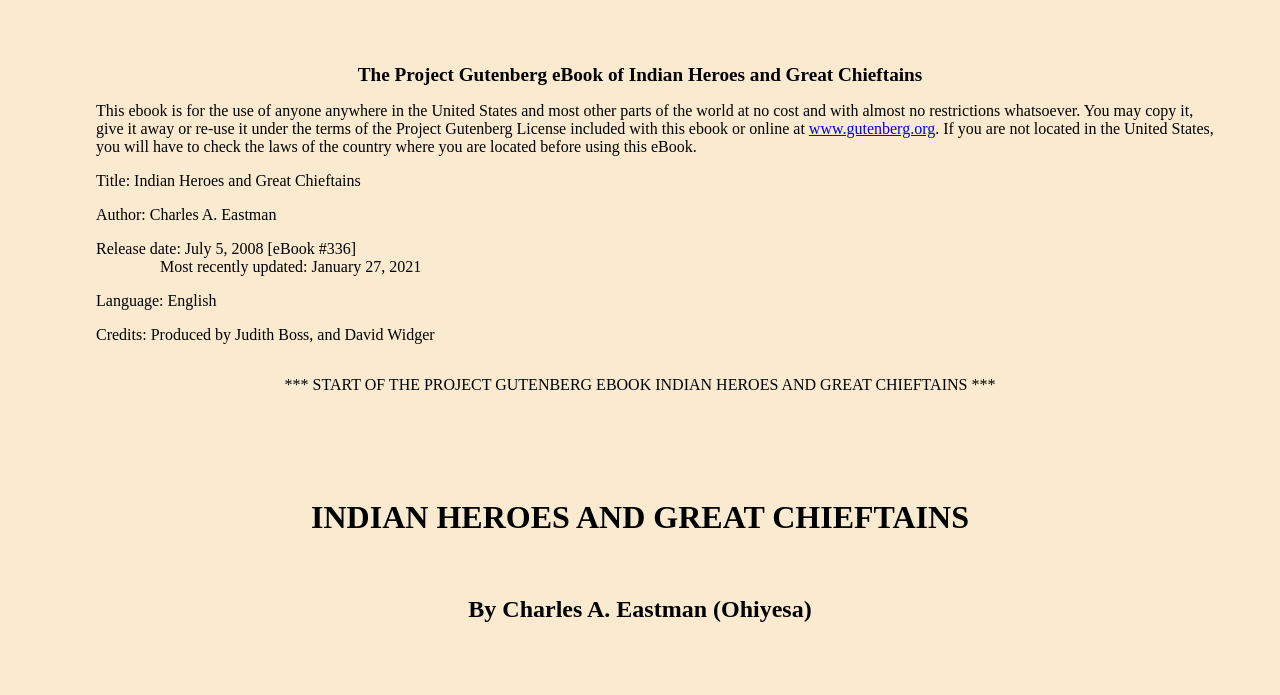When was the eBook last updated?
Carefully analyze the image and provide a detailed answer to the question.

I found the last updated date by looking at the text 'Most recently updated: January 27, 2021' which is located near the middle of the webpage, indicating that the eBook was last updated on January 27, 2021.